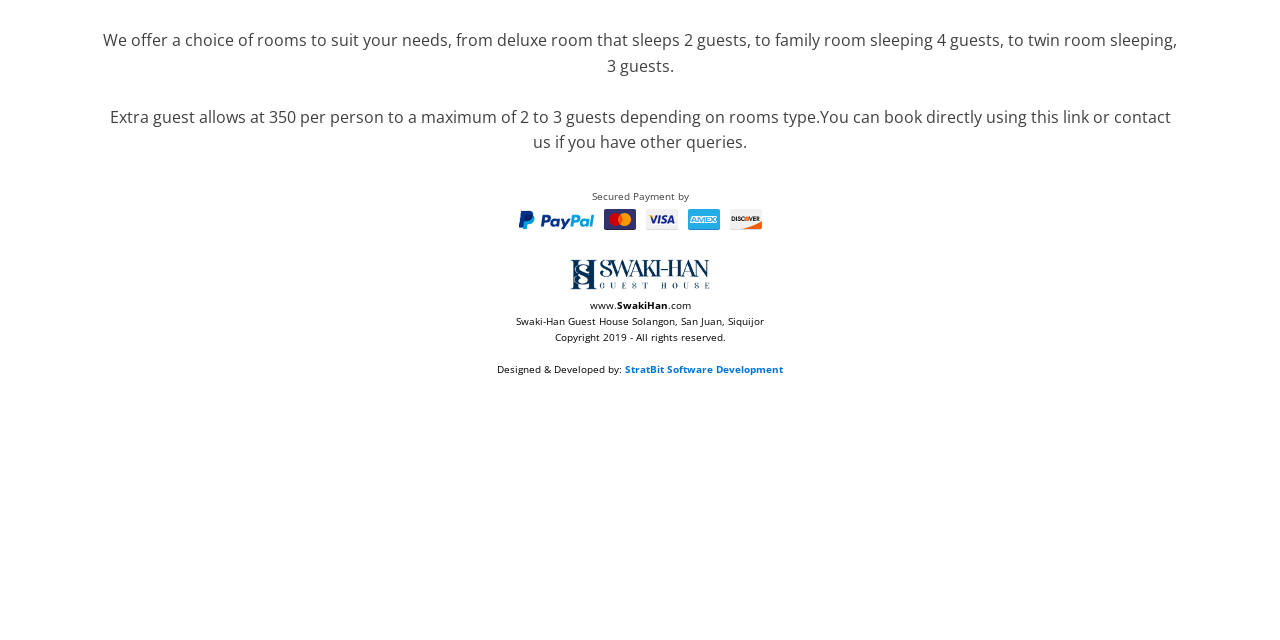Given the element description, predict the bounding box coordinates in the format (top-left x, top-left y, bottom-right x, bottom-right y). Make sure all values are between 0 and 1. Here is the element description: StratBit Software Development

[0.488, 0.565, 0.612, 0.587]